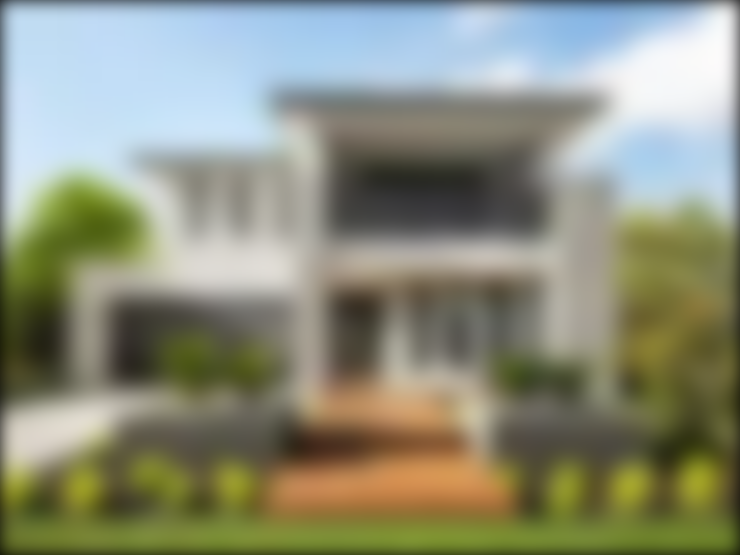Elaborate on all the features and components visible in the image.

The image showcases a modern villa characterized by its sleek, two-tone exterior design. The structure features large glass windows that allow natural light to flood the interior, while a prominent overhanging roofline adds a contemporary flair. Surrounding the villa, well-manicured landscaping enhances its appeal, with lush greenery and strategically placed plants creating a harmonious outdoor environment. A welcoming wooden deck leads up to the entrance, inviting guests into the stylish interior. This architectural style exemplifies a modern approach to home design, emphasizing both aesthetic elegance and functional living spaces.